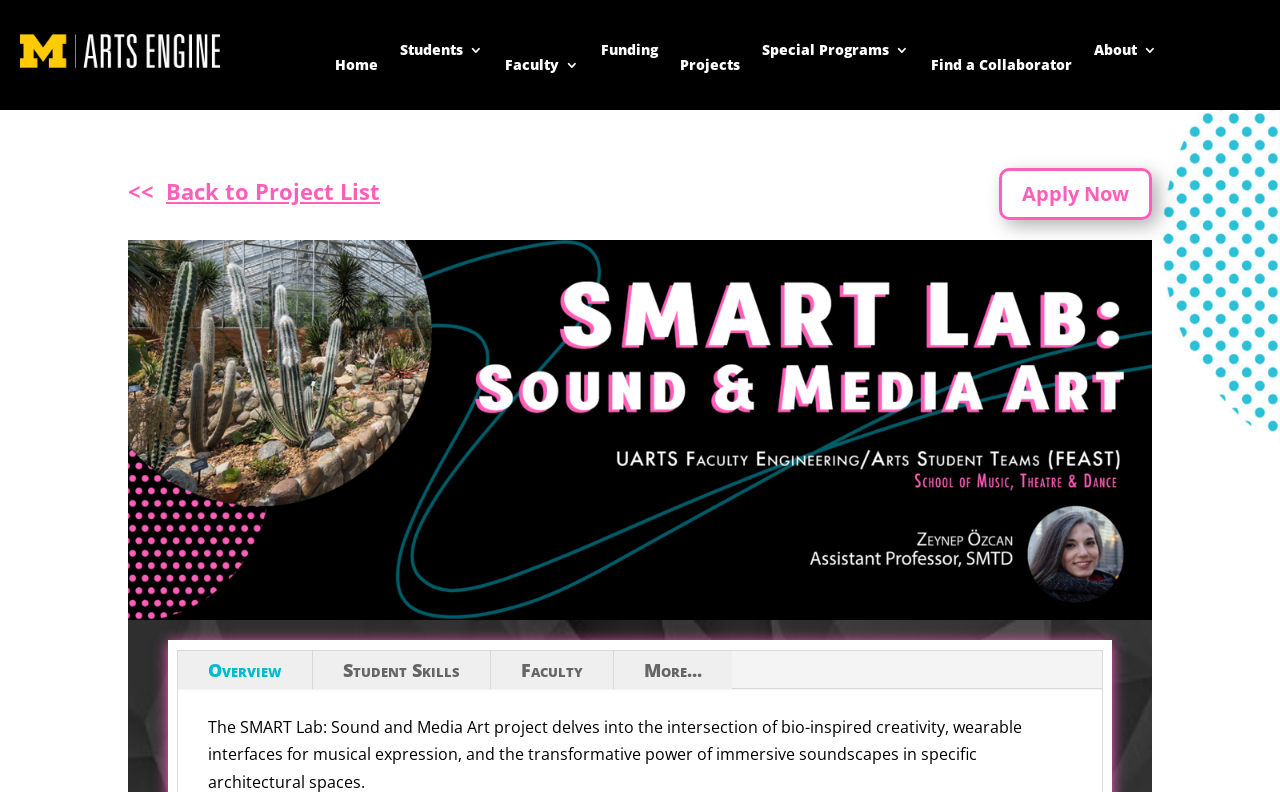Show me the bounding box coordinates of the clickable region to achieve the task as per the instruction: "view overview".

[0.139, 0.821, 0.244, 0.87]